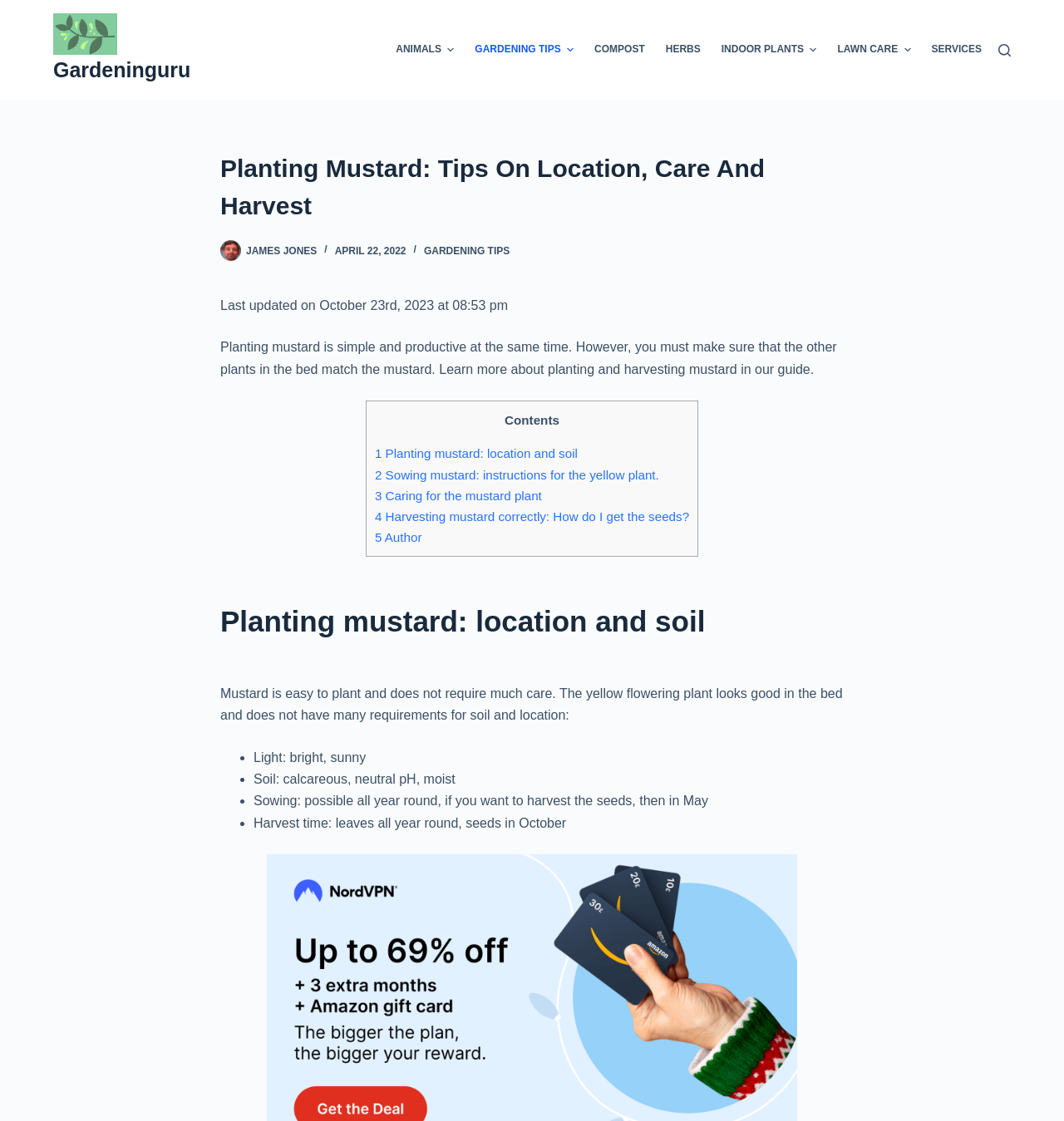Predict the bounding box of the UI element based on this description: "Compost".

[0.549, 0.0, 0.616, 0.089]